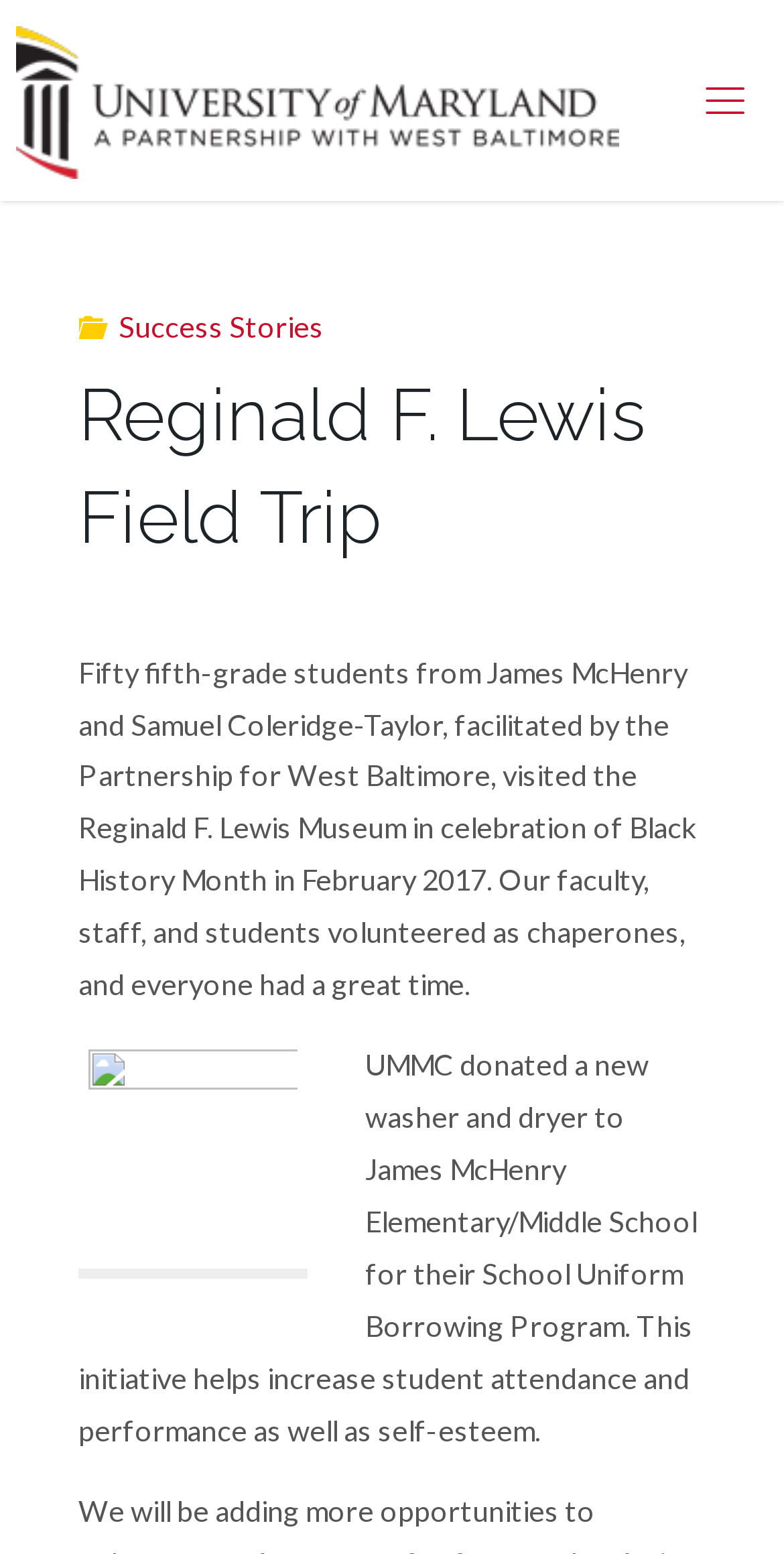What is the purpose of the School Uniform Borrowing Program?
Refer to the image and respond with a one-word or short-phrase answer.

Increase student attendance and performance